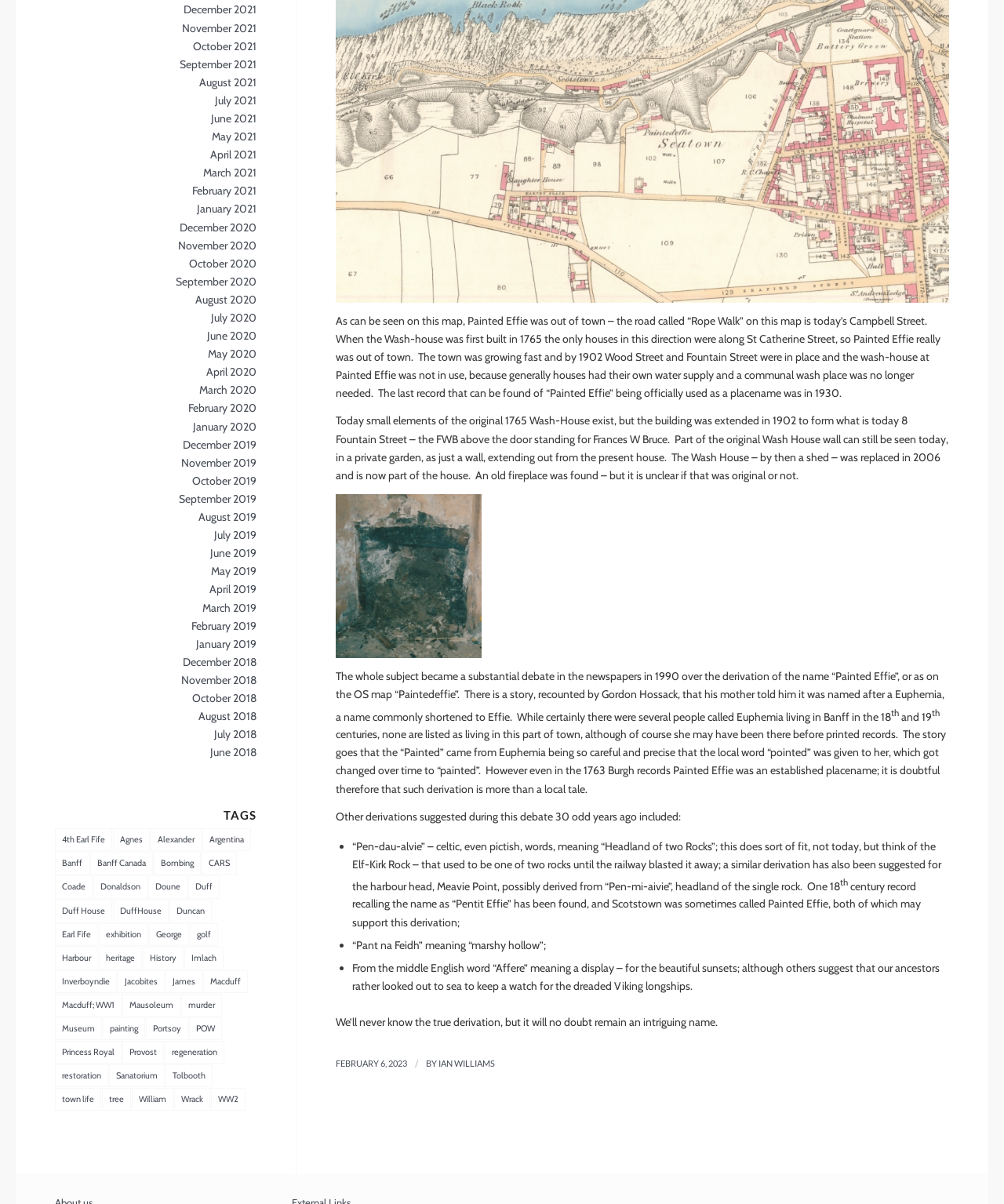Locate the bounding box coordinates of the element that should be clicked to fulfill the instruction: "Explore the history of Painted Effie".

[0.334, 0.261, 0.937, 0.333]